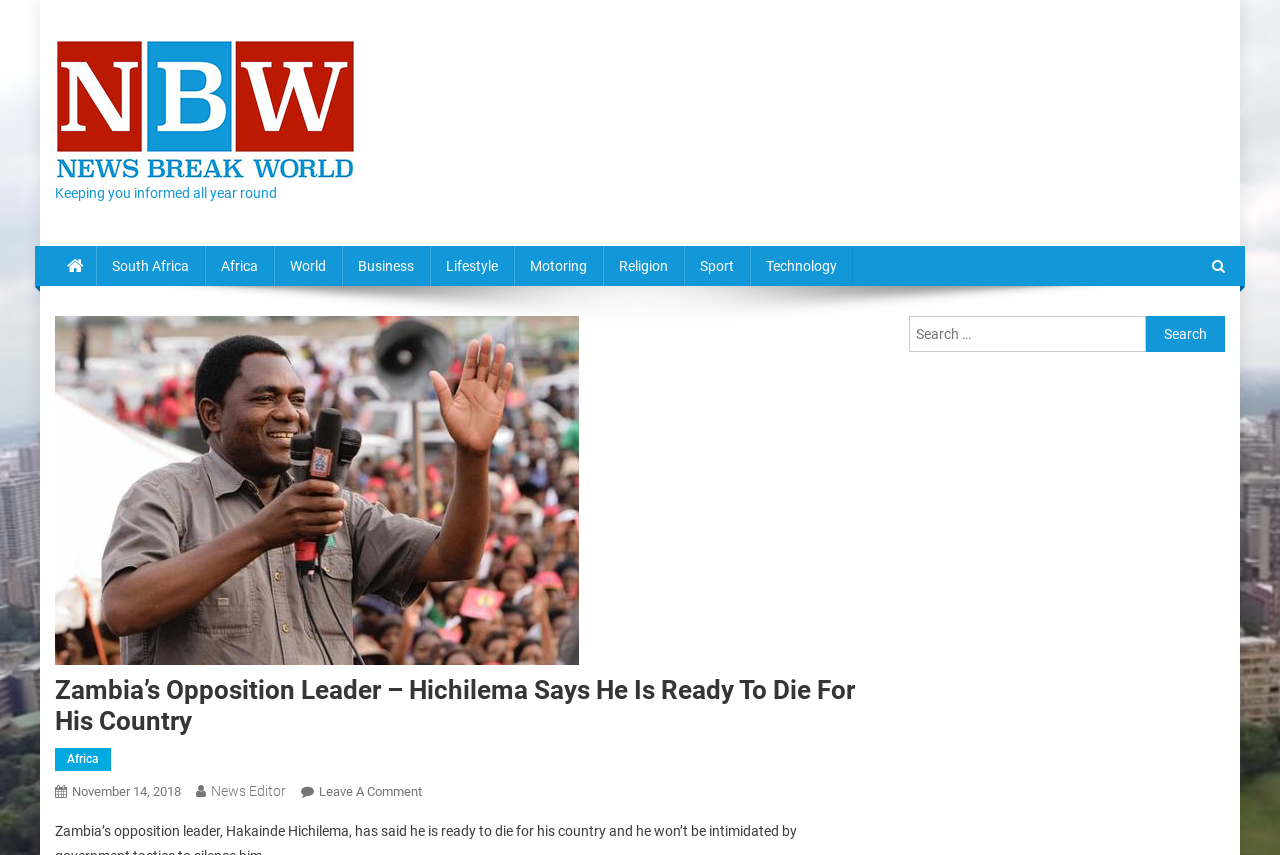Refer to the image and answer the question with as much detail as possible: Who is the author of the article?

I looked for the author of the article and found it in the link 'News Editor' which is located below the article title.